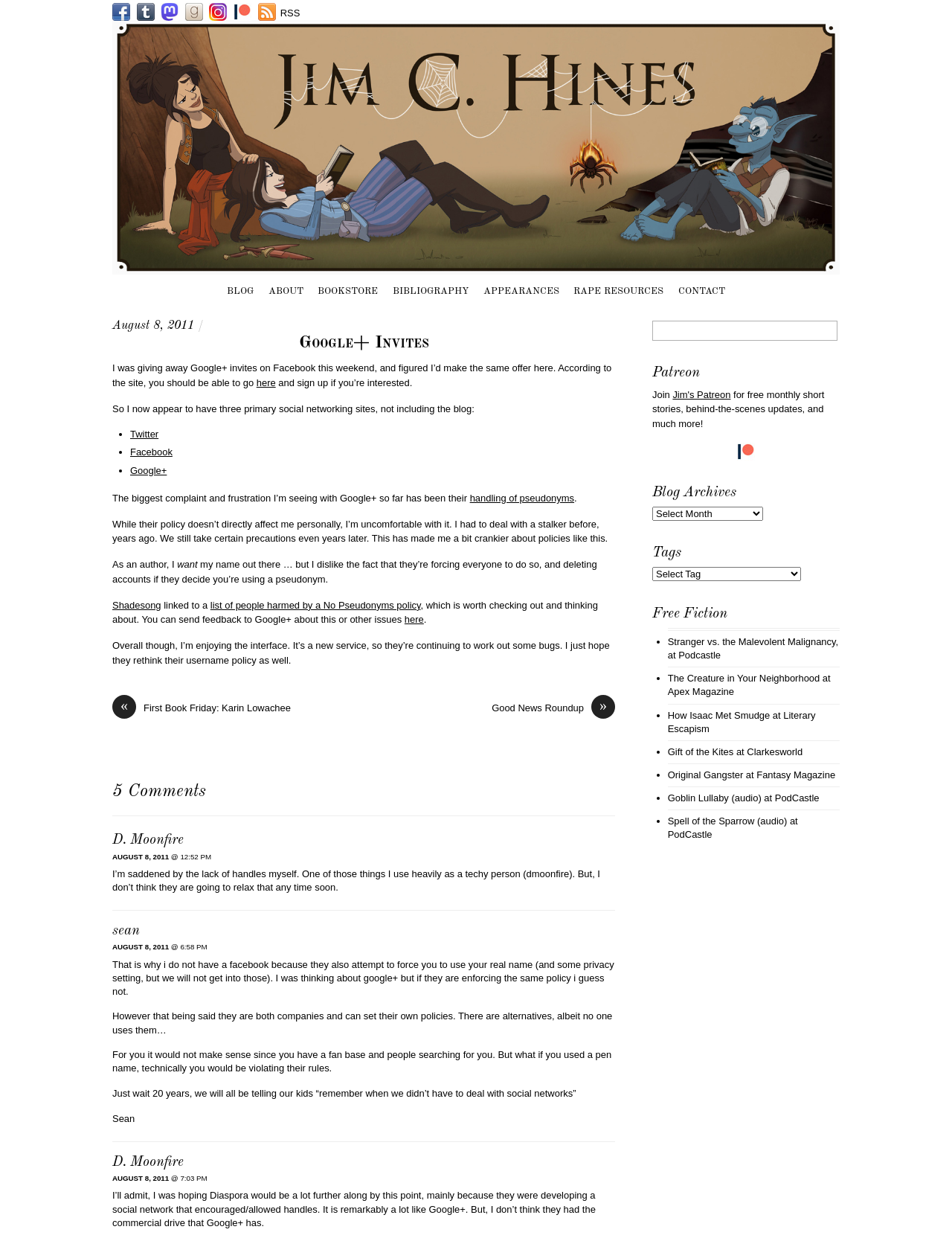Using a single word or phrase, answer the following question: 
What is the name of the alternative social network mentioned?

Diaspora